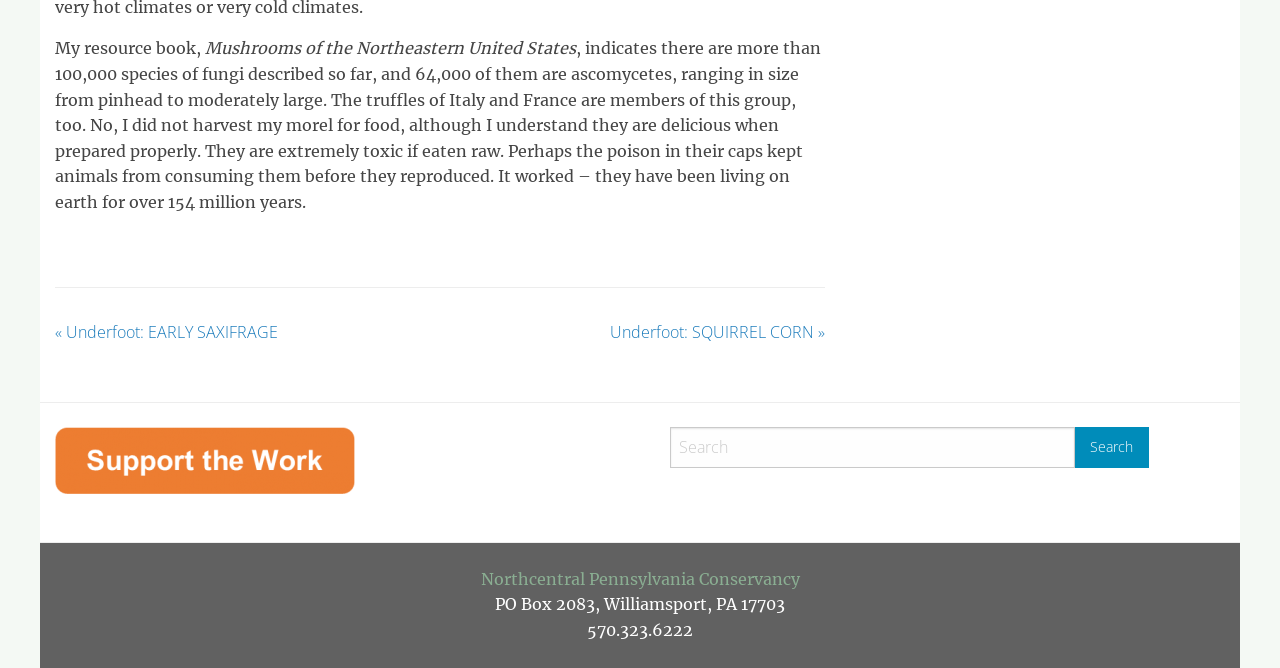What is the name of the organization at the bottom of the webpage?
Give a thorough and detailed response to the question.

The name of the organization at the bottom of the webpage can be found in the text 'Northcentral Pennsylvania Conservancy'.